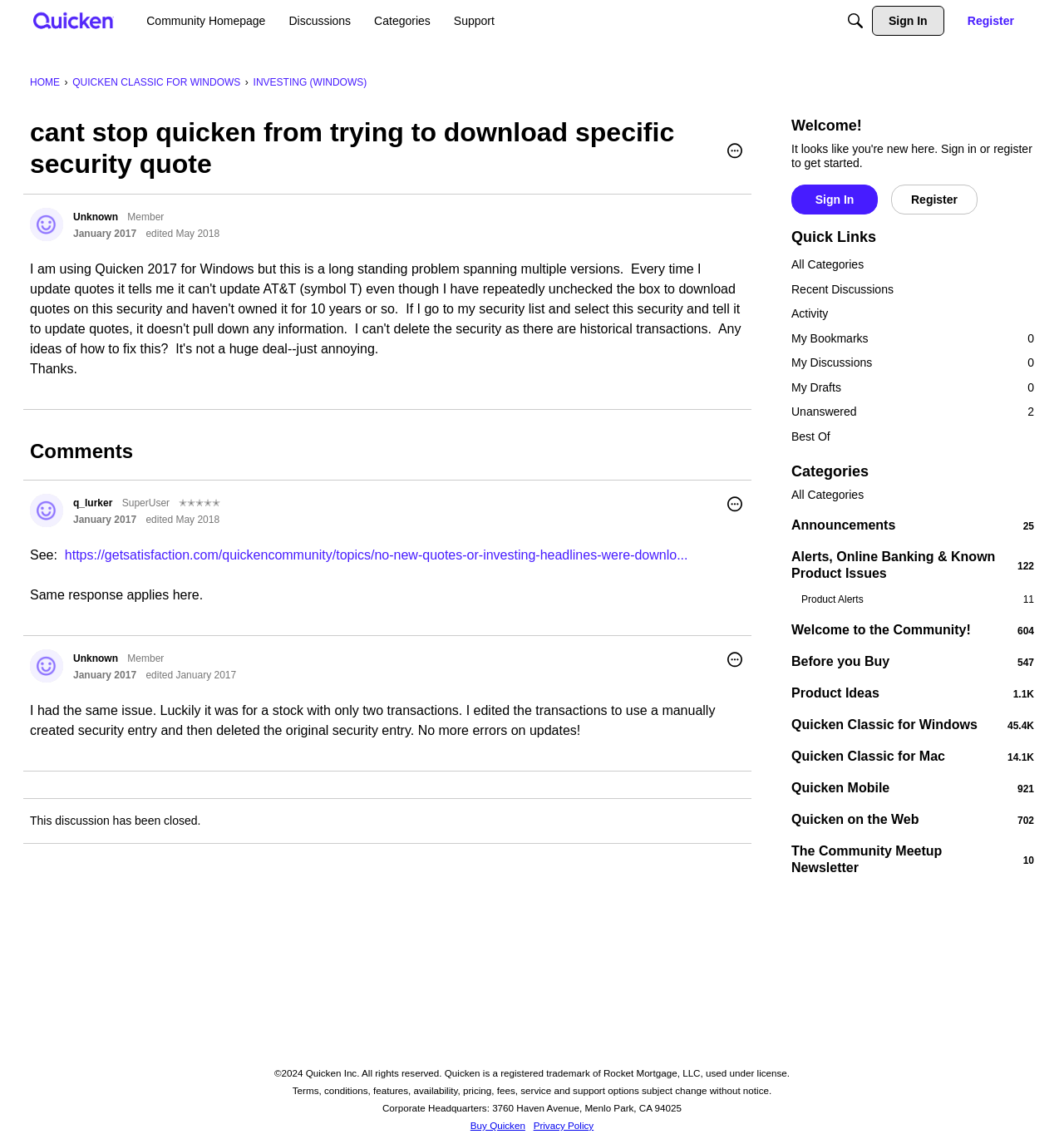What is the text of the first link on the webpage?
Use the screenshot to answer the question with a single word or phrase.

Home